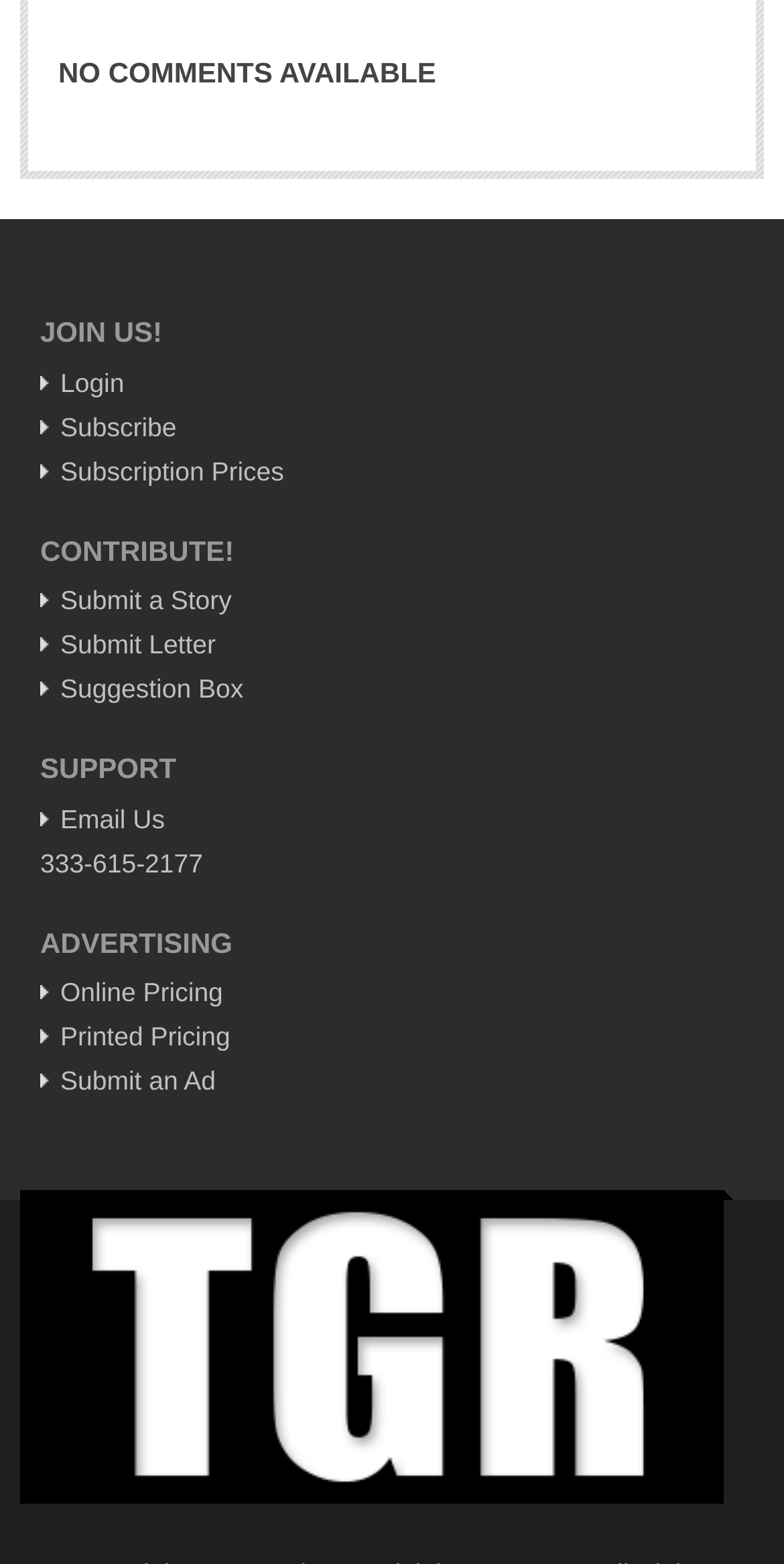Please predict the bounding box coordinates (top-left x, top-left y, bottom-right x, bottom-right y) for the UI element in the screenshot that fits the description: Online Pricing

[0.051, 0.625, 0.284, 0.645]